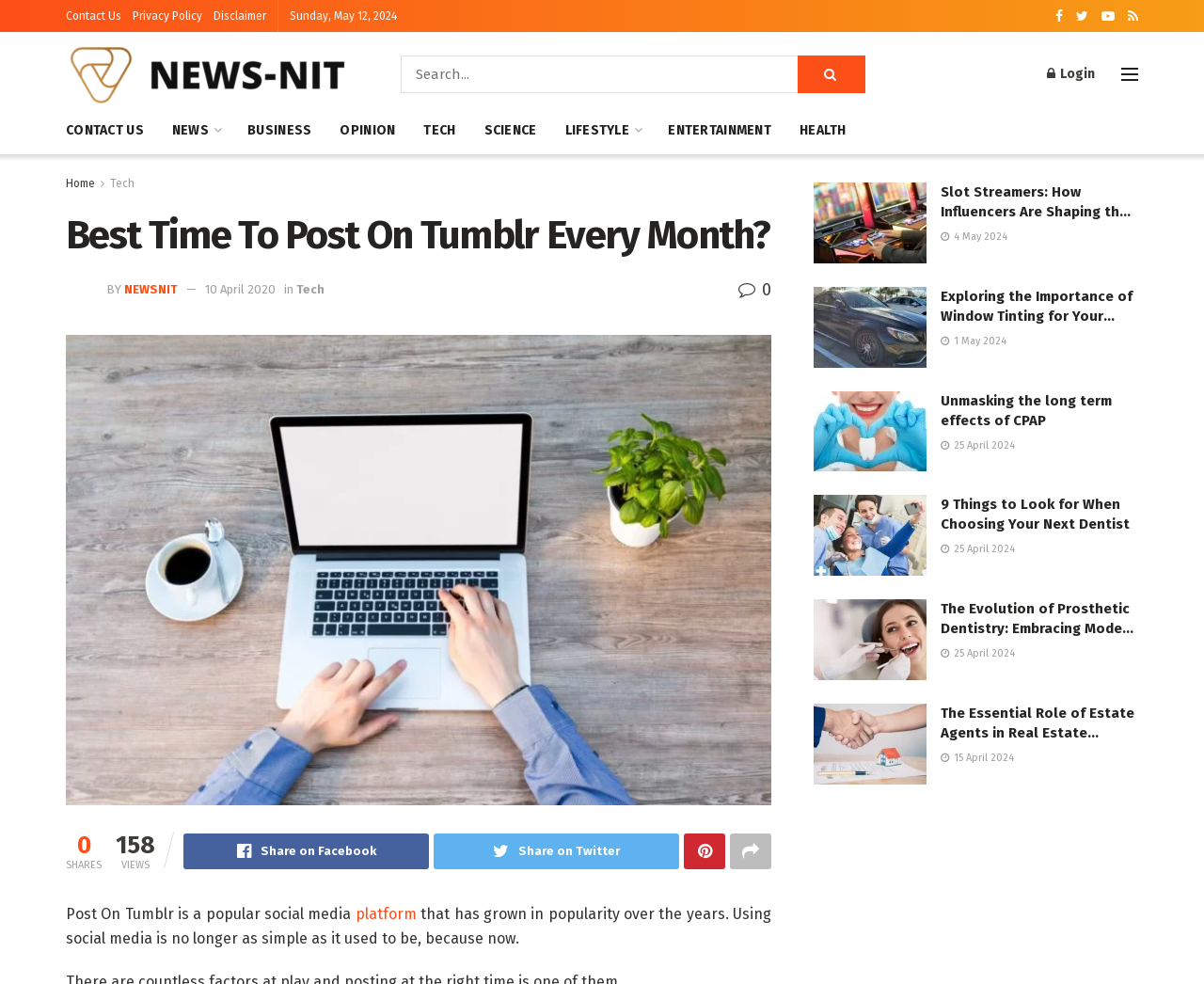Please extract the primary headline from the webpage.

Best Time To Post On Tumblr Every Month?